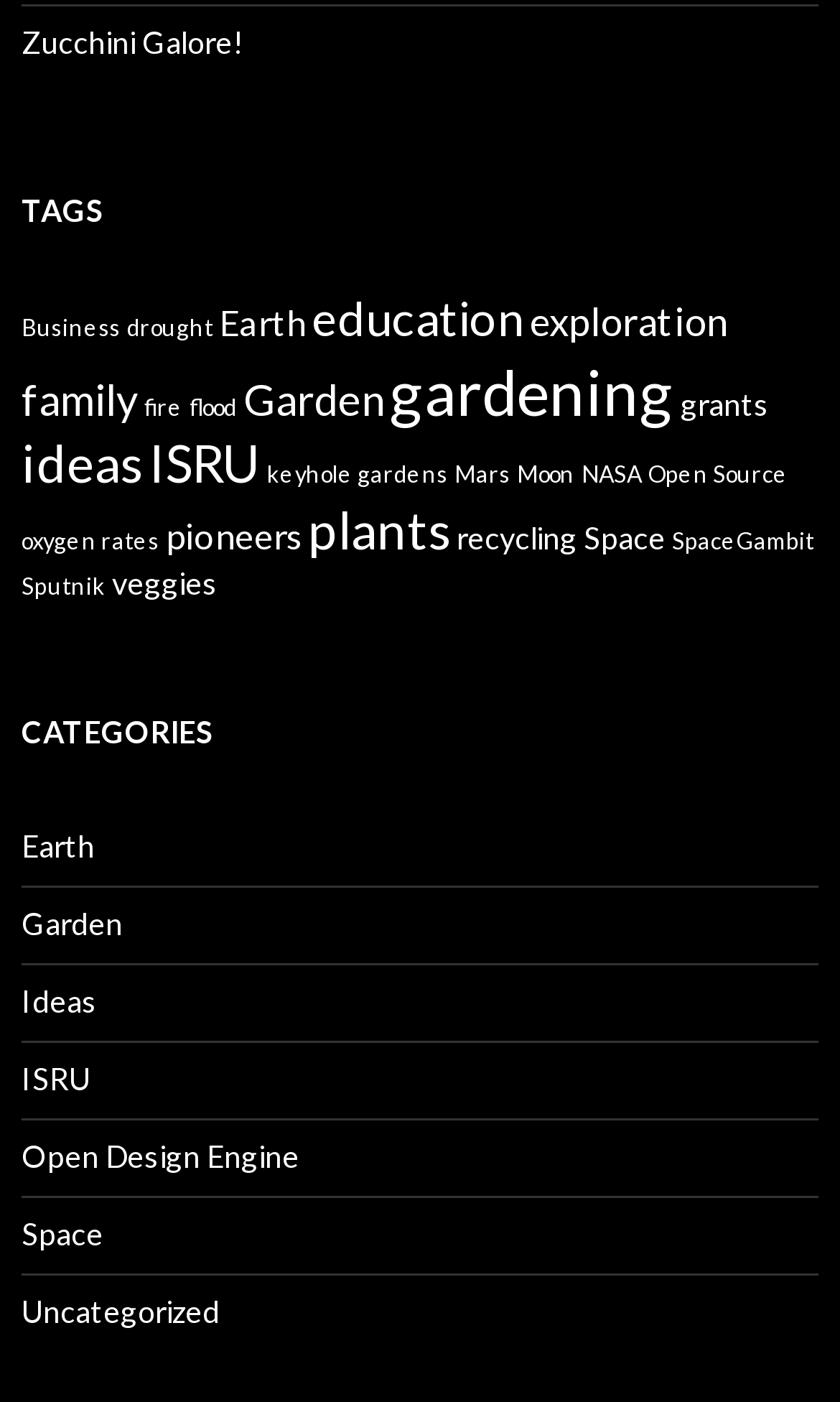Identify the bounding box coordinates of the specific part of the webpage to click to complete this instruction: "Explore the 'Garden' category".

[0.026, 0.646, 0.146, 0.672]